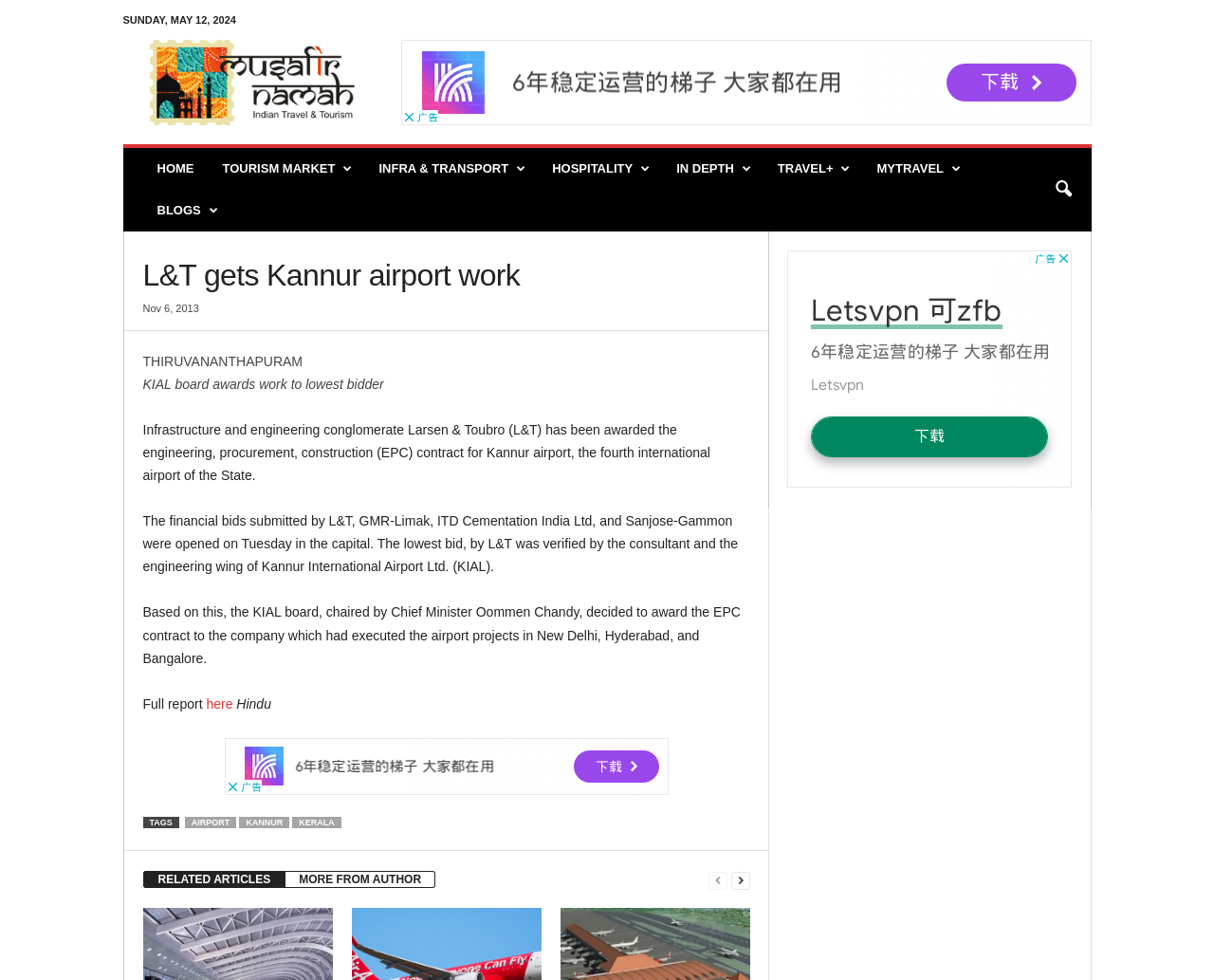Please find the bounding box coordinates of the element that must be clicked to perform the given instruction: "Go to the next page". The coordinates should be four float numbers from 0 to 1, i.e., [left, top, right, bottom].

[0.602, 0.887, 0.618, 0.908]